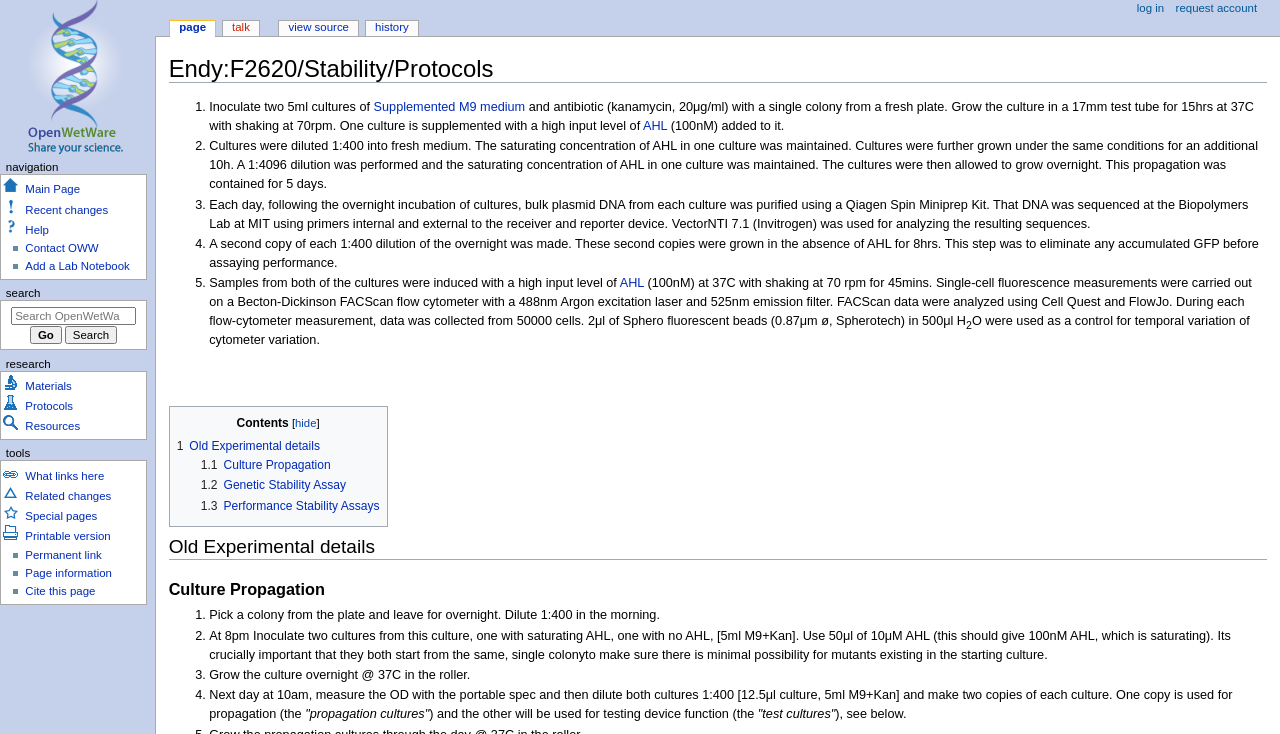Identify the bounding box coordinates for the UI element described by the following text: "Page information". Provide the coordinates as four float numbers between 0 and 1, in the format [left, top, right, bottom].

[0.02, 0.772, 0.087, 0.789]